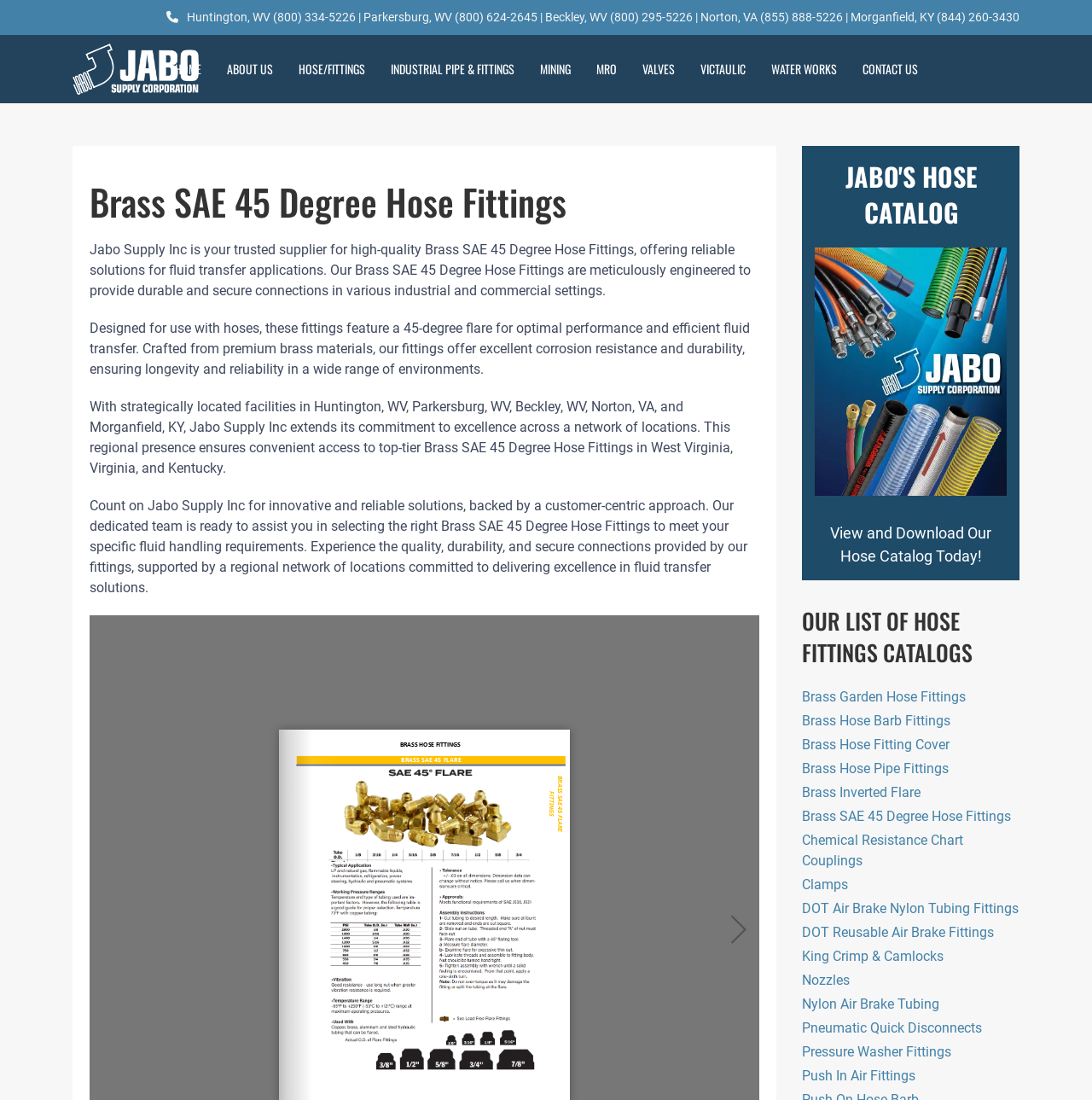Given the element description, predict the bounding box coordinates in the format (top-left x, top-left y, bottom-right x, bottom-right y). Make sure all values are between 0 and 1. Here is the element description: Pneumatic Quick Disconnects

[0.734, 0.927, 0.899, 0.942]